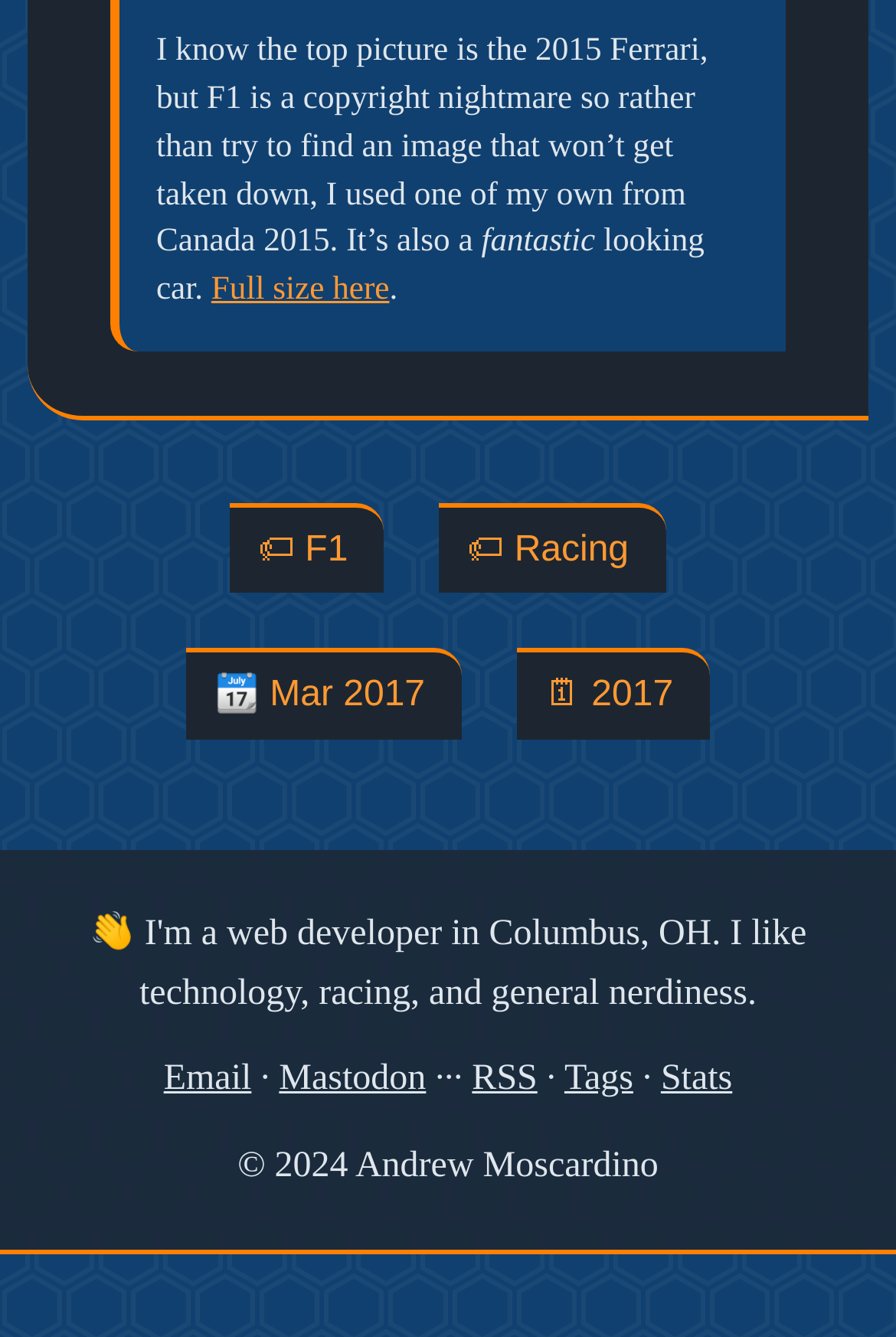Please identify the bounding box coordinates of the clickable region that I should interact with to perform the following instruction: "Check email". The coordinates should be expressed as four float numbers between 0 and 1, i.e., [left, top, right, bottom].

[0.183, 0.792, 0.281, 0.822]